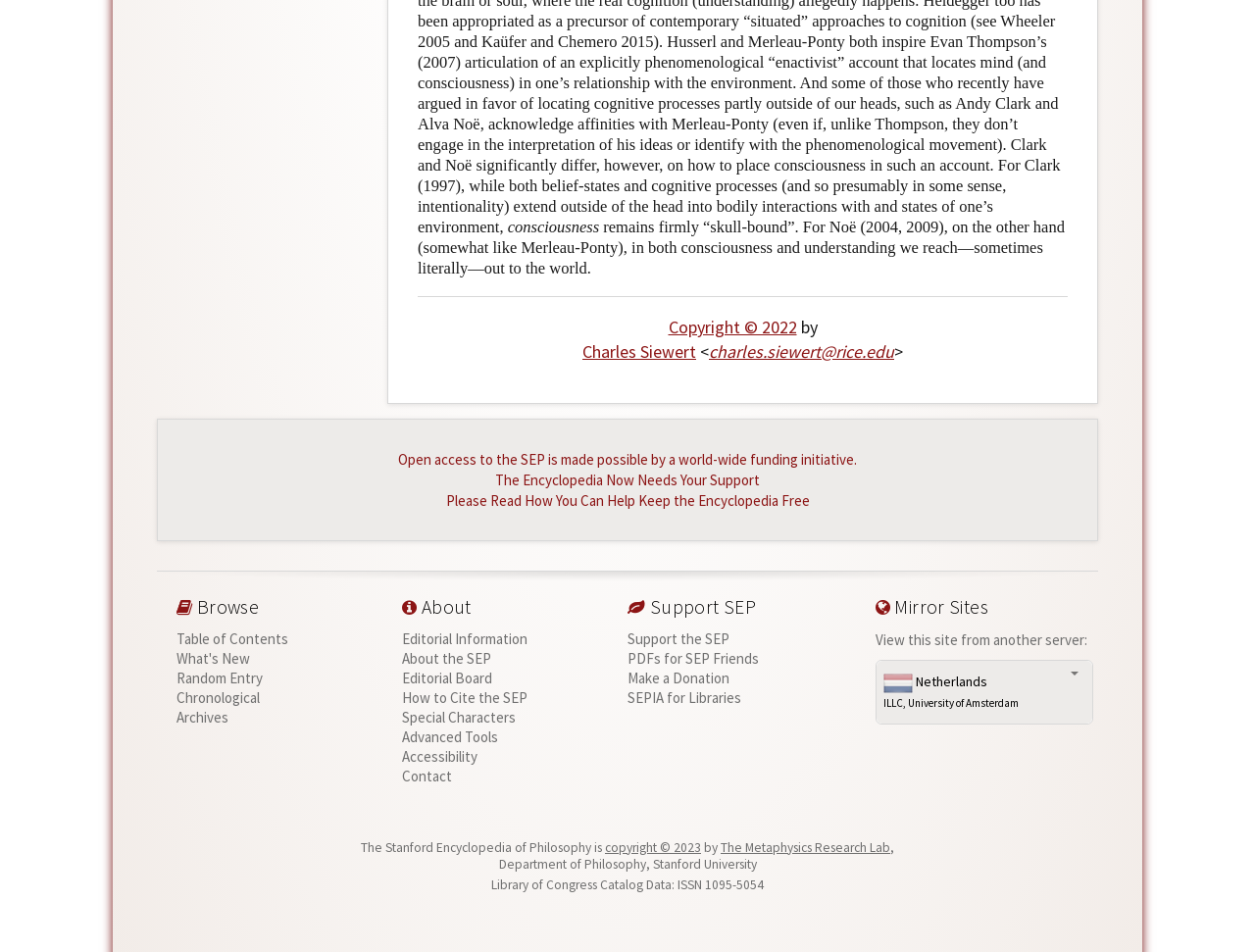Given the following UI element description: "Contact", find the bounding box coordinates in the webpage screenshot.

[0.32, 0.805, 0.36, 0.825]